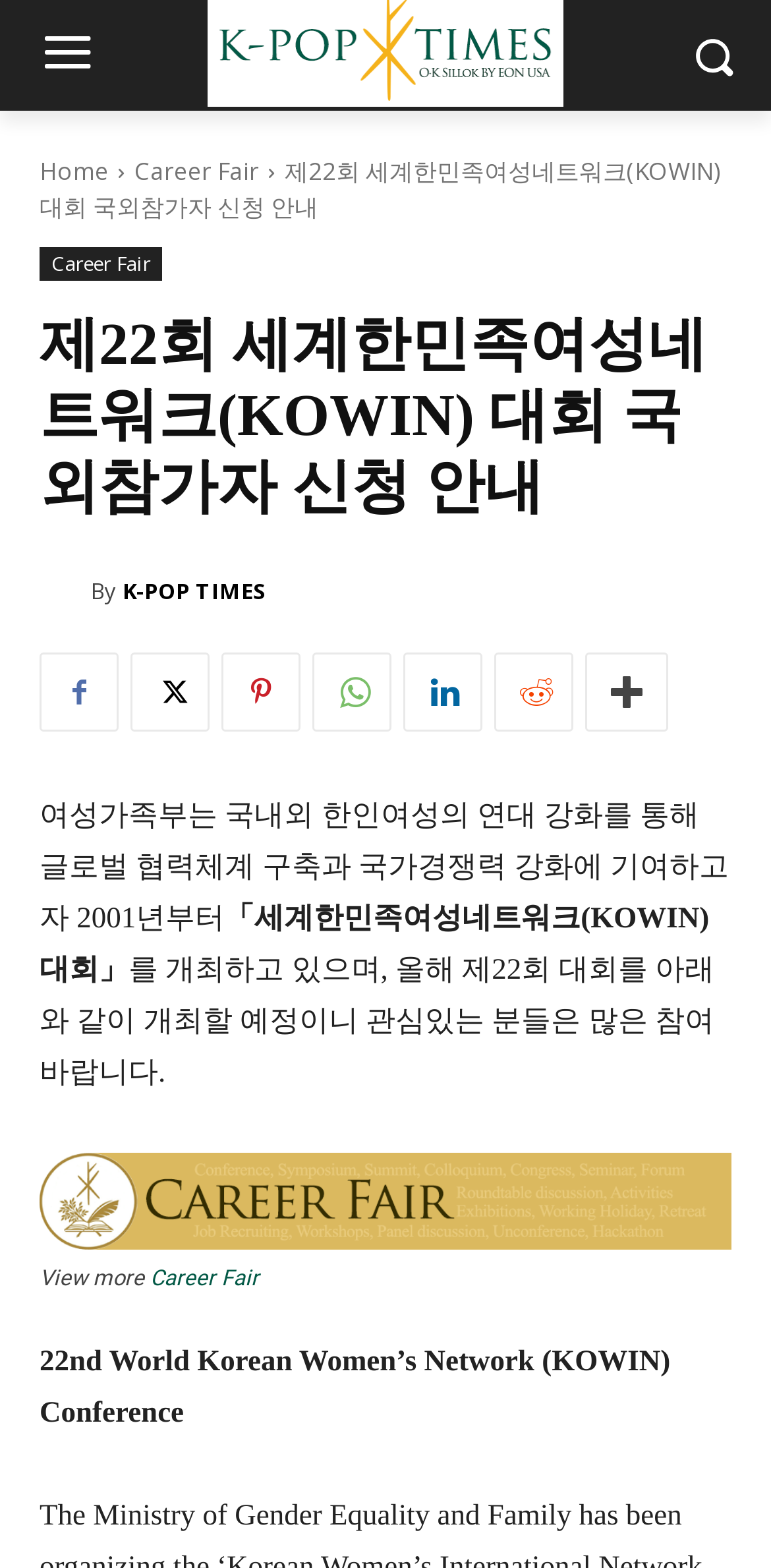Can you show the bounding box coordinates of the region to click on to complete the task described in the instruction: "Add to Wishlist"?

None